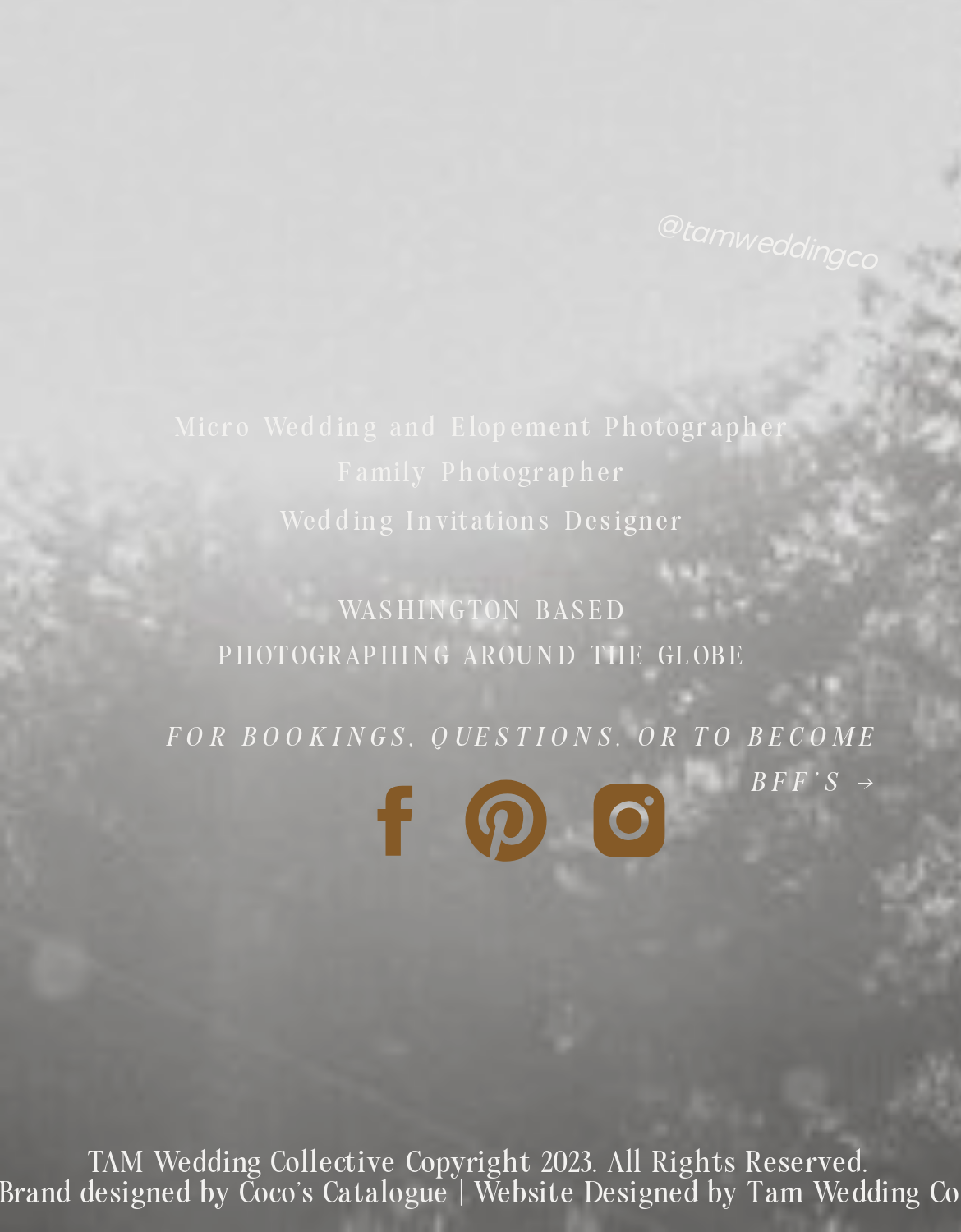Where is the photographer based?
Using the picture, provide a one-word or short phrase answer.

Washington